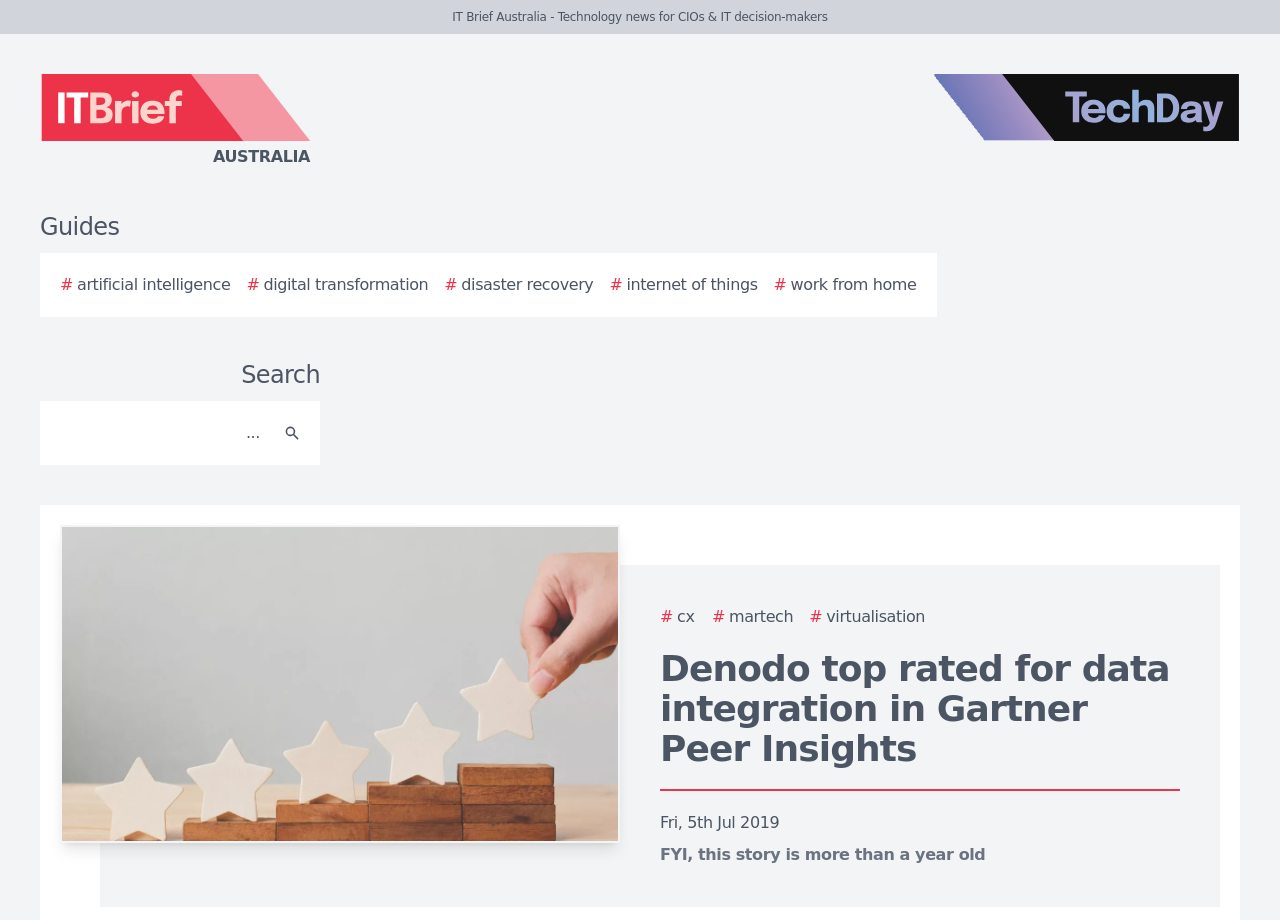Please determine the bounding box coordinates of the element's region to click for the following instruction: "Click the link about virtualisation".

[0.632, 0.658, 0.723, 0.684]